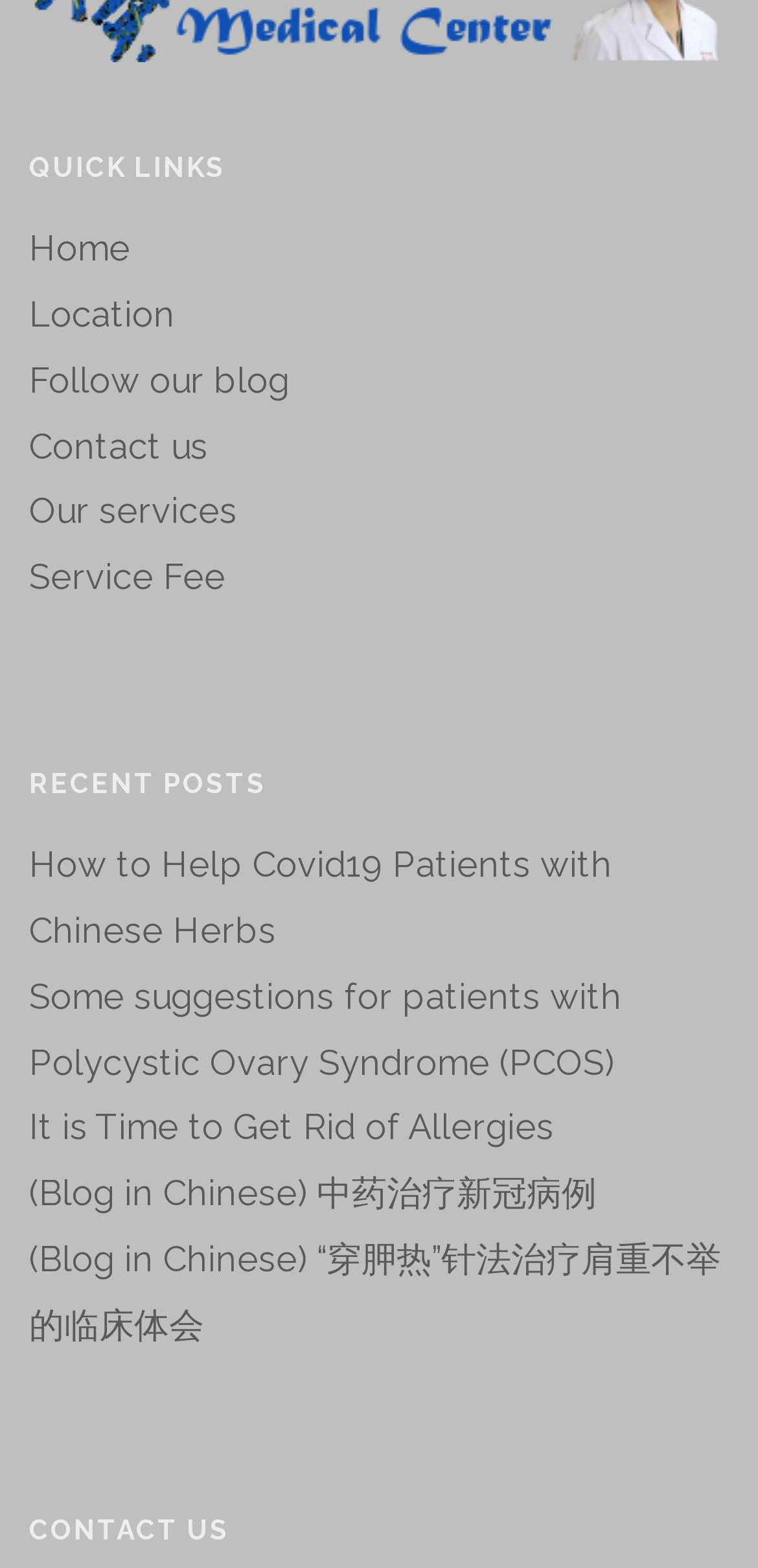What is the last section on the webpage?
Based on the screenshot, answer the question with a single word or phrase.

CONTACT US